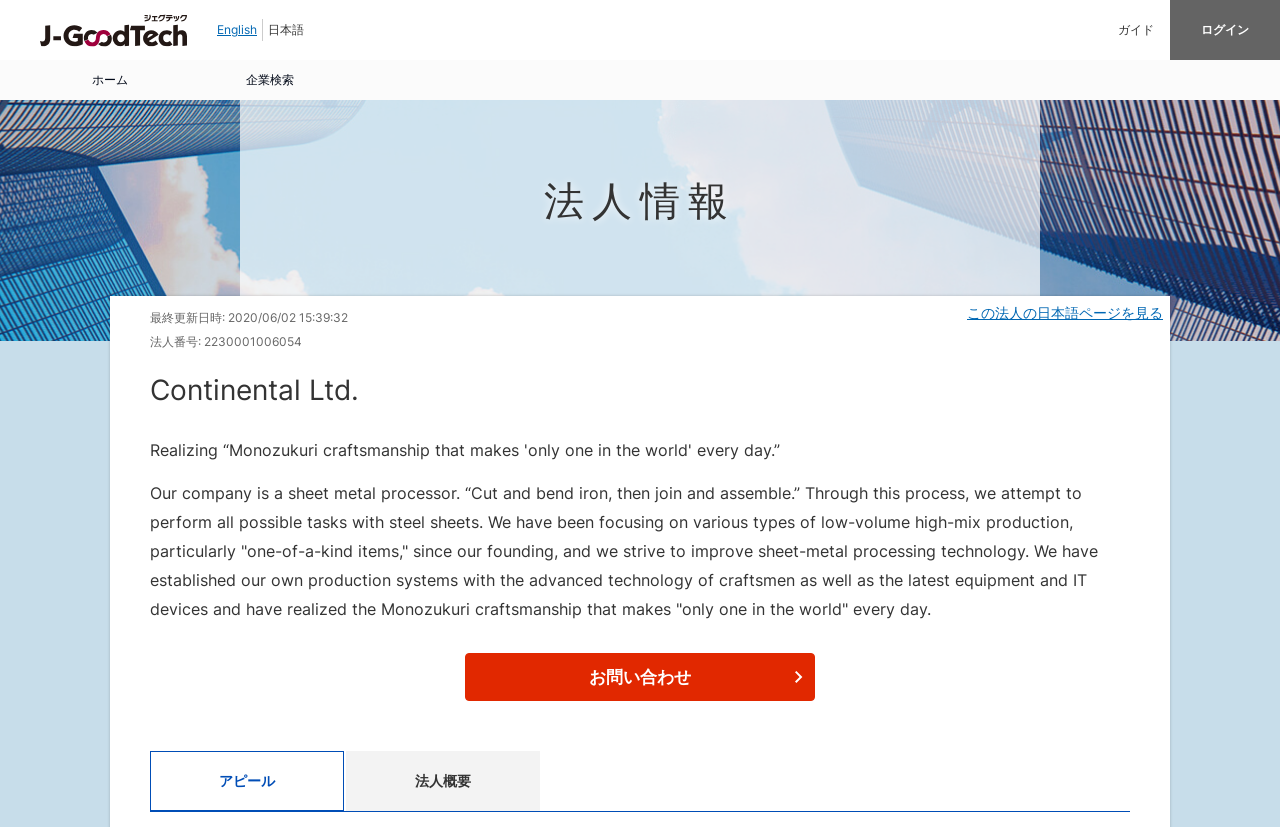Pinpoint the bounding box coordinates of the element you need to click to execute the following instruction: "Contact us". The bounding box should be represented by four float numbers between 0 and 1, in the format [left, top, right, bottom].

[0.363, 0.79, 0.637, 0.848]